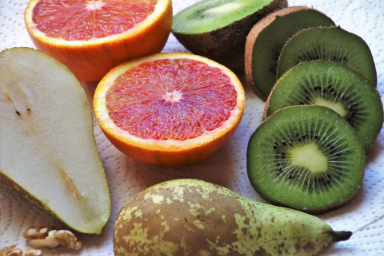Offer a detailed narrative of the image's content.

The image showcases a vibrant arrangement of fresh fruits, ideal for creating detox juices that promote a healthier lifestyle. Central to the display are two juicy blood oranges, their bright red flesh contrasting beautifully with the orange rind. Alongside them are slices of ripe kiwi, showcasing their fuzzy exterior and vibrant green interior, adding a refreshing touch. A green pear sits prominently, its smooth skin and subtle speckles hinting at sweetness and texture. This colorful medley not only highlights the aesthetic appeal of nutritious ingredients but also reflects the health benefits associated with detox juices, which aim to cleanse the body and improve overall well-being. The visual presentation emphasizes the importance of incorporating nutrient-rich fruits into a balanced diet, making it an enticing invitation to explore powerful detox juice recipes.